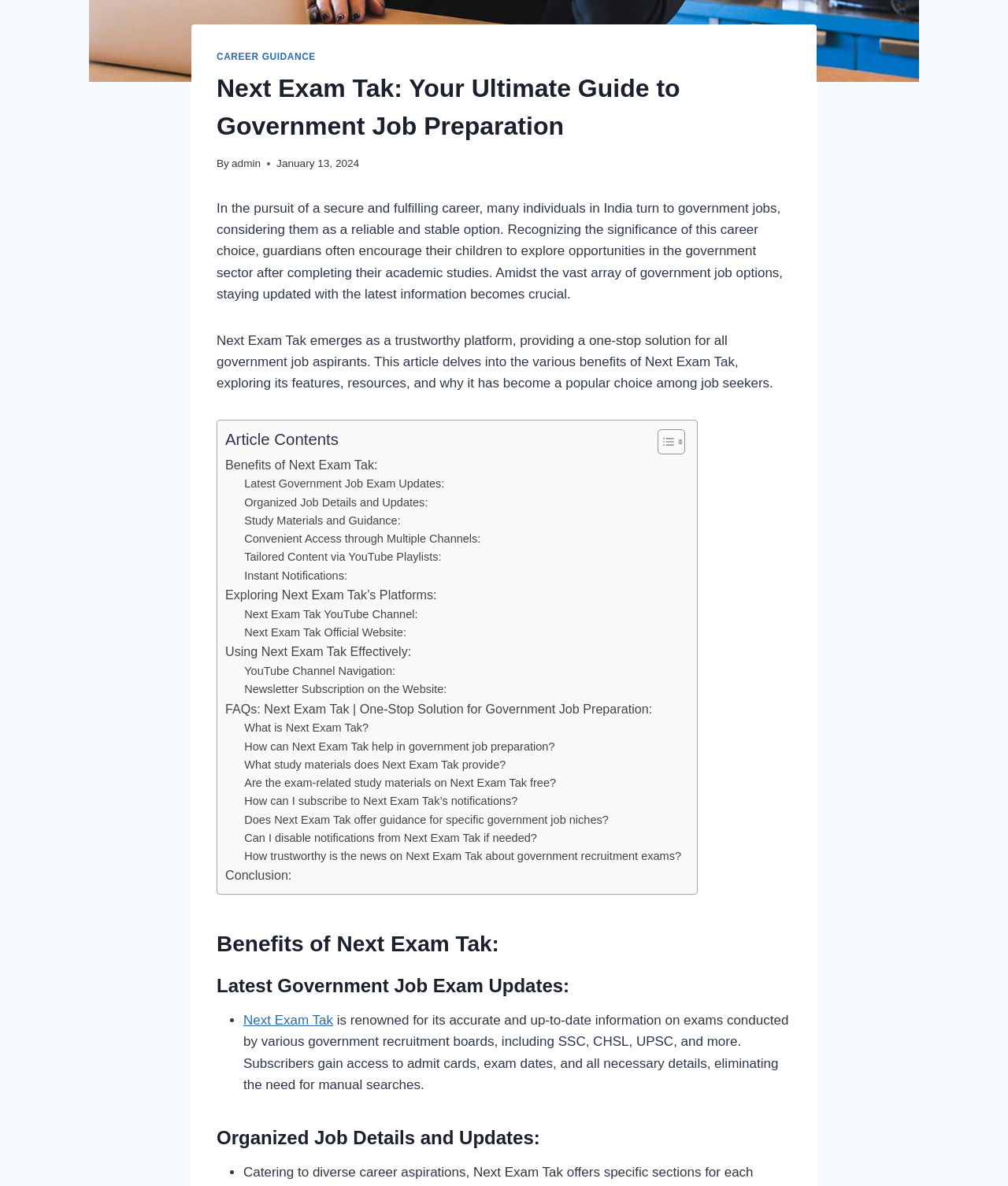Find the bounding box coordinates of the UI element according to this description: "Career Guidance".

[0.215, 0.043, 0.313, 0.052]